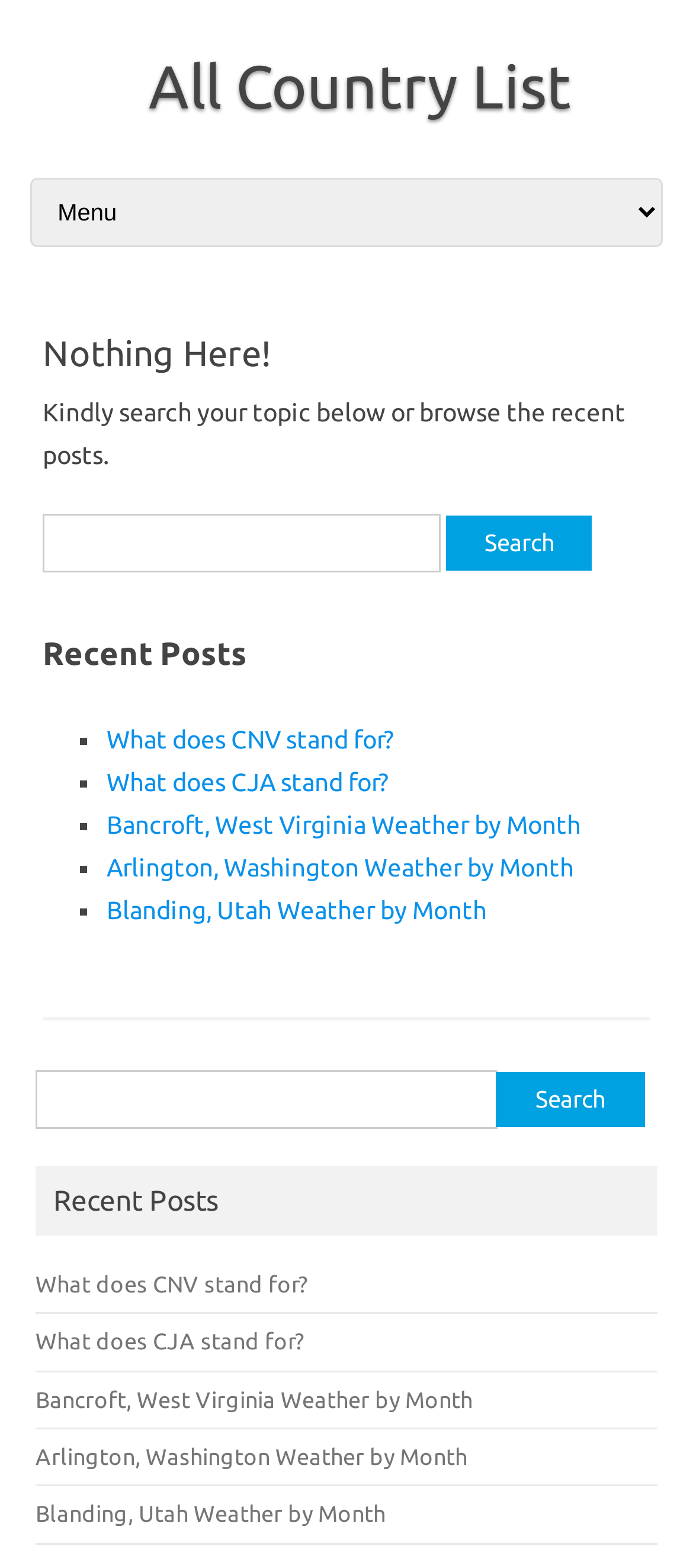Can you pinpoint the bounding box coordinates for the clickable element required for this instruction: "Click on 'What does CNV stand for?'"? The coordinates should be four float numbers between 0 and 1, i.e., [left, top, right, bottom].

[0.154, 0.463, 0.569, 0.481]